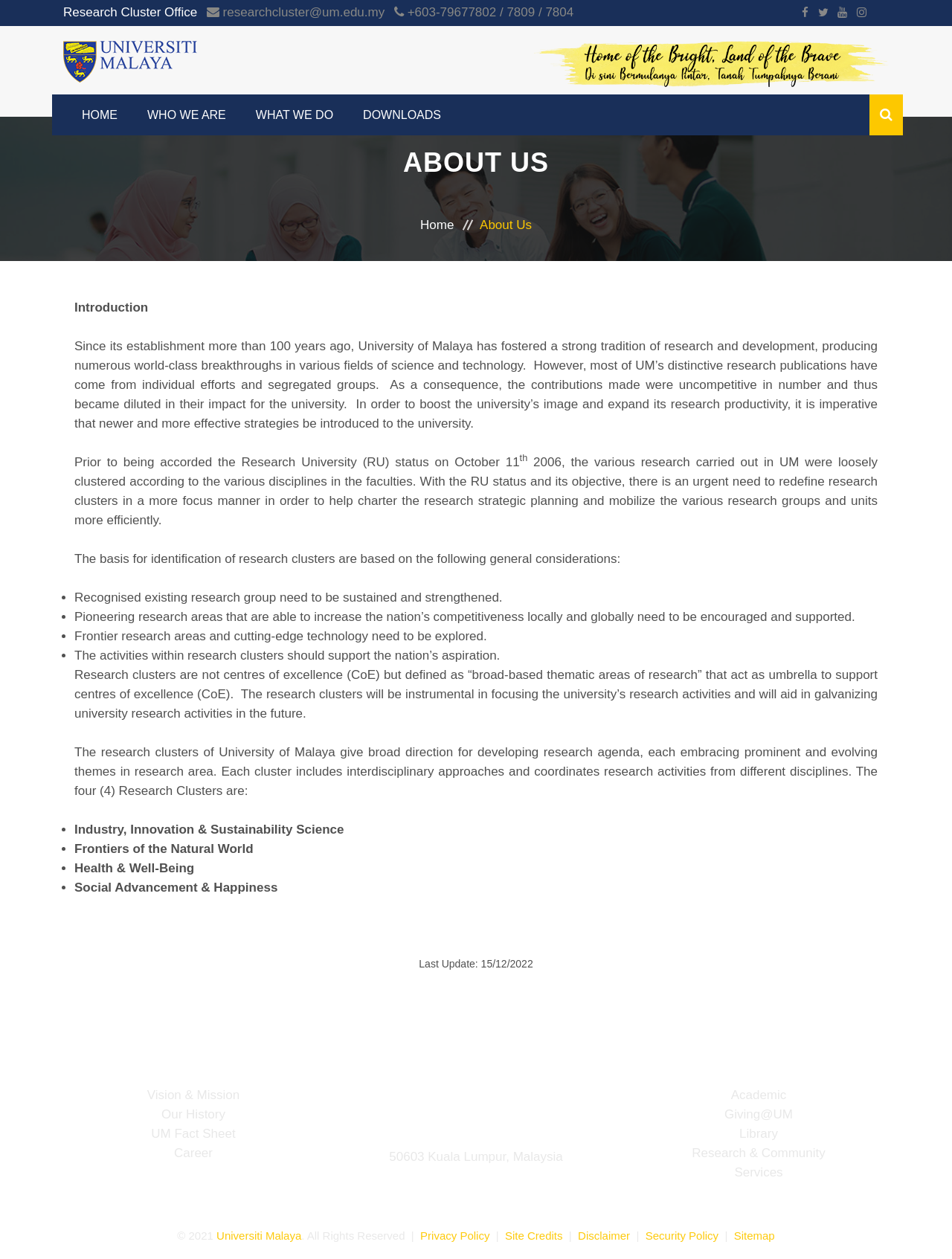What is the email address of the Research Cluster Office?
Examine the image closely and answer the question with as much detail as possible.

The email address can be found at the top of the webpage, next to the phone numbers.